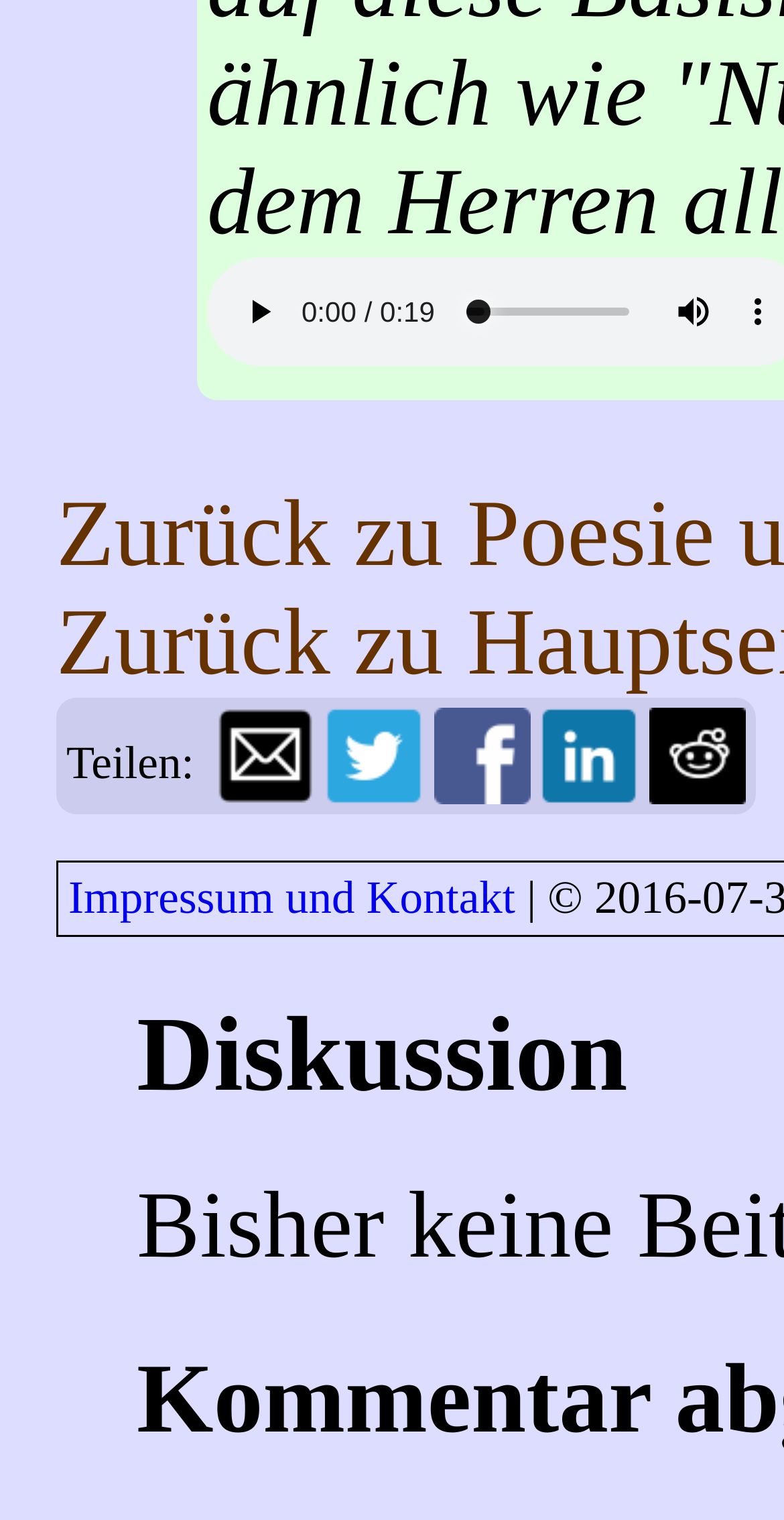What is the text above the social media sharing options?
Using the image as a reference, answer with just one word or a short phrase.

Teilen: